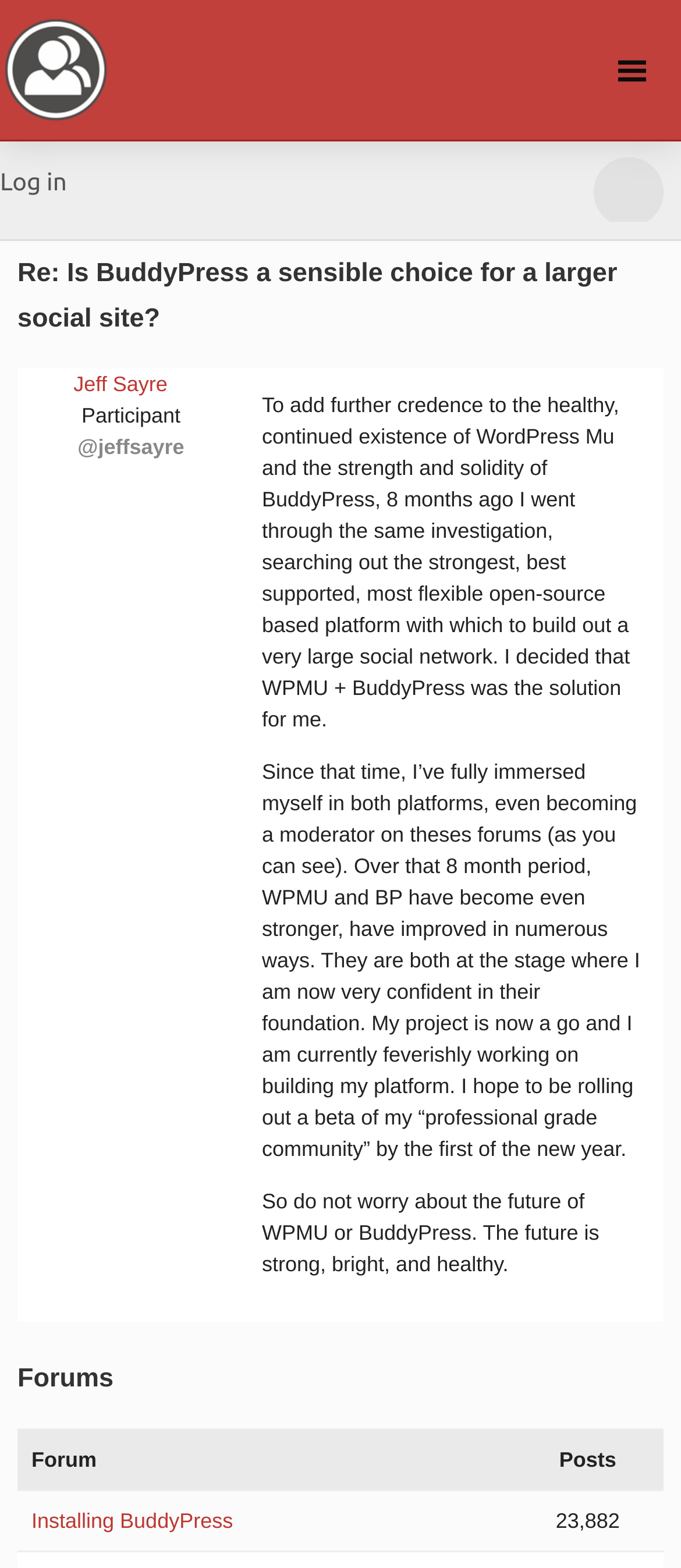Offer an in-depth caption of the entire webpage.

The webpage appears to be a forum discussion page on BuddyPress.org. At the top right corner, there is a link with a icon and the text "BuddyPress.org". Below it, there is a heading that reads "Re: Is BuddyPress a sensible choice for a larger social site?".

On the left side, there is a link to the profile of the user "Jeff Sayre" with a label "Participant" and their username "@jeffsayre" next to it. Below this, there is a long block of text that appears to be a forum post written by Jeff Sayre. The text discusses their experience with WordPress Mu and BuddyPress, and how they have become confident in the platforms' foundations.

Below the forum post, there is a heading that reads "Forums". On the right side, there is a link to a topic "Installing BuddyPress" and a label "Posts" with a number "23,882" next to it. At the top right corner, there is a menu with a login option and an anonymous user option.

Overall, the webpage appears to be a discussion forum where users can share their experiences and opinions about BuddyPress and related topics.